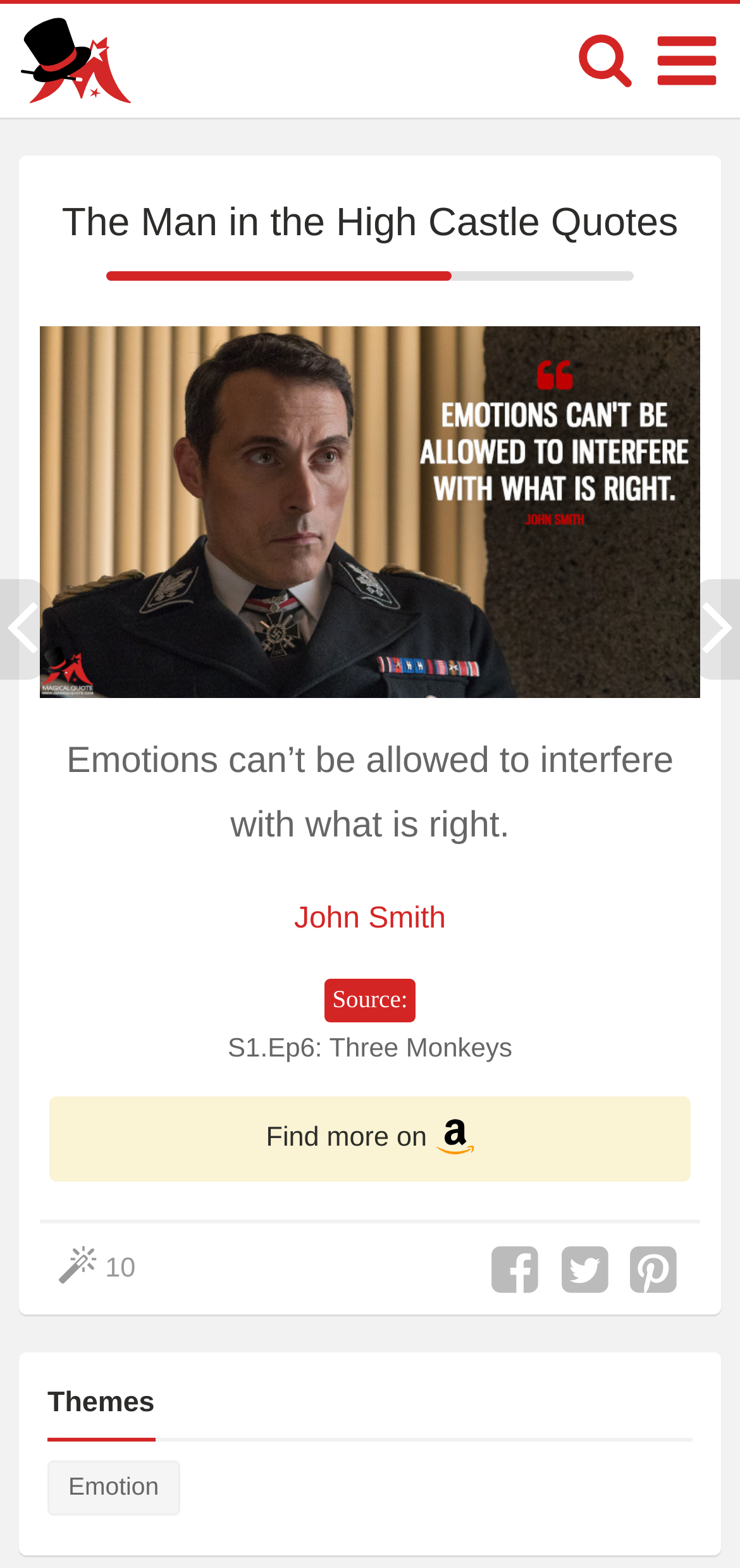Who said the quote?
Using the image as a reference, deliver a detailed and thorough answer to the question.

The quote 'Emotions can't be allowed to interfere with what is right.' is attributed to John Smith, which is mentioned below the quote.